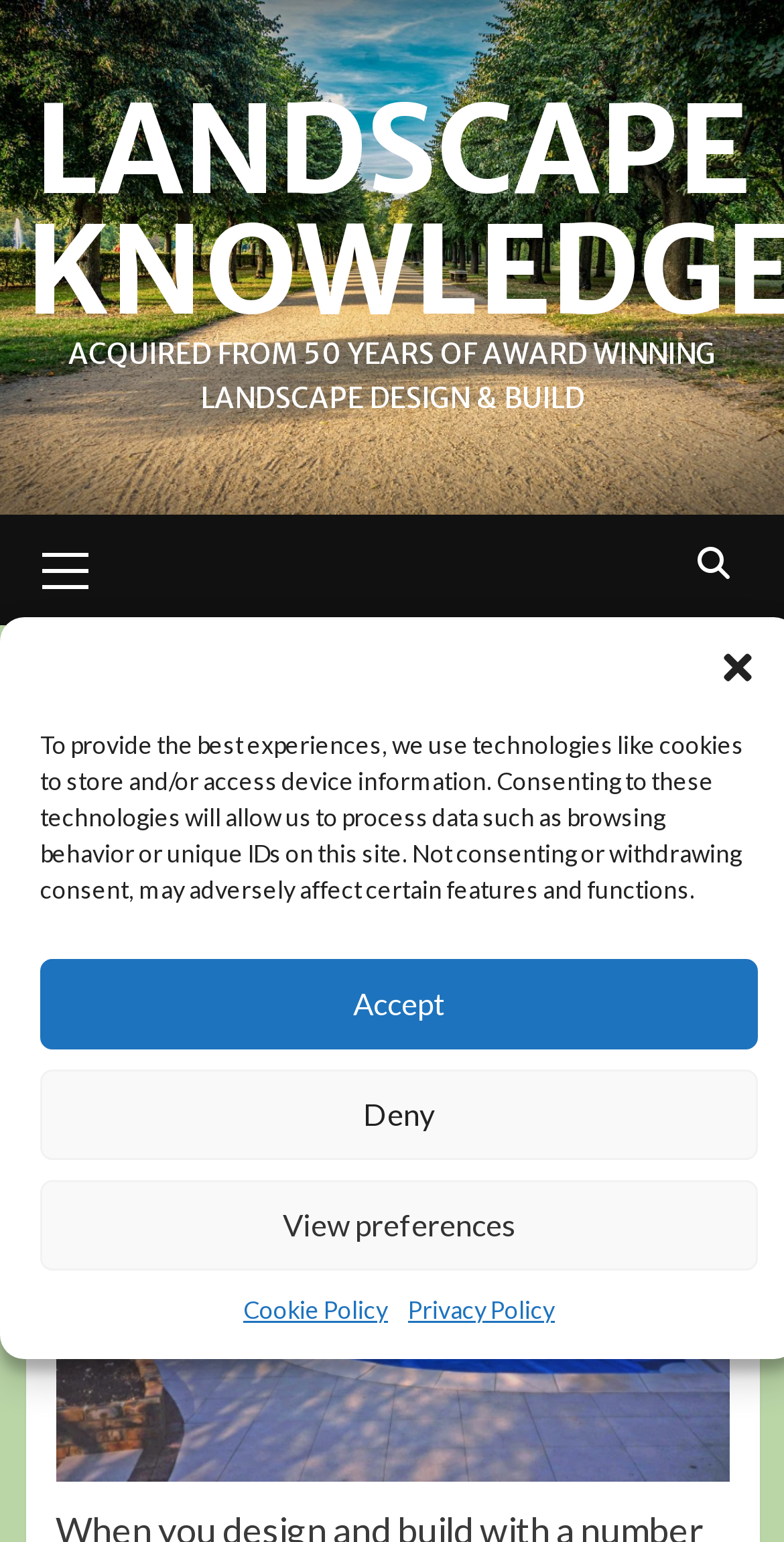Please identify the bounding box coordinates of the element's region that I should click in order to complete the following instruction: "Click the Close dialog button". The bounding box coordinates consist of four float numbers between 0 and 1, i.e., [left, top, right, bottom].

[0.915, 0.42, 0.967, 0.446]